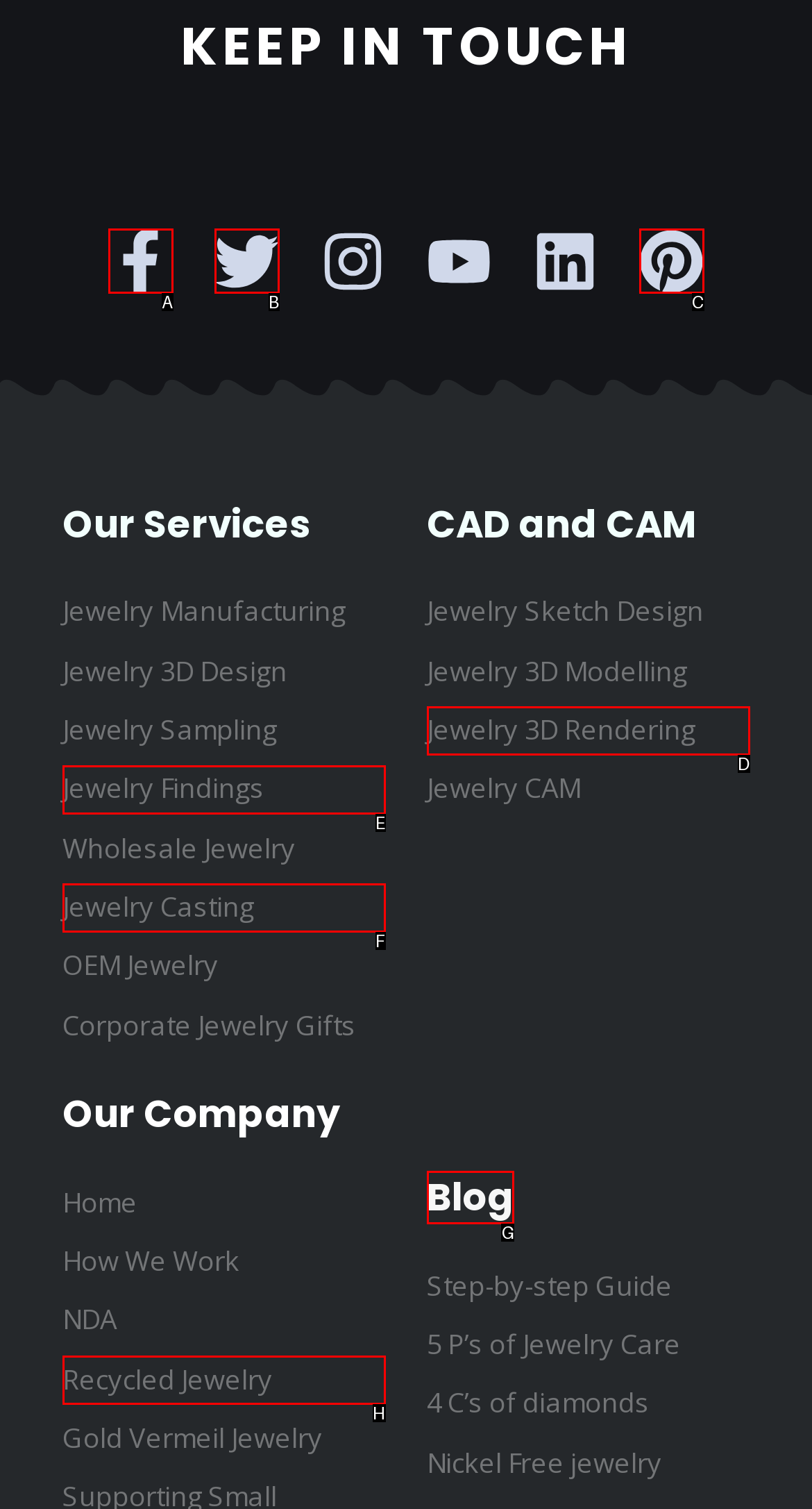Tell me the letter of the UI element to click in order to accomplish the following task: Read the Blog
Answer with the letter of the chosen option from the given choices directly.

G